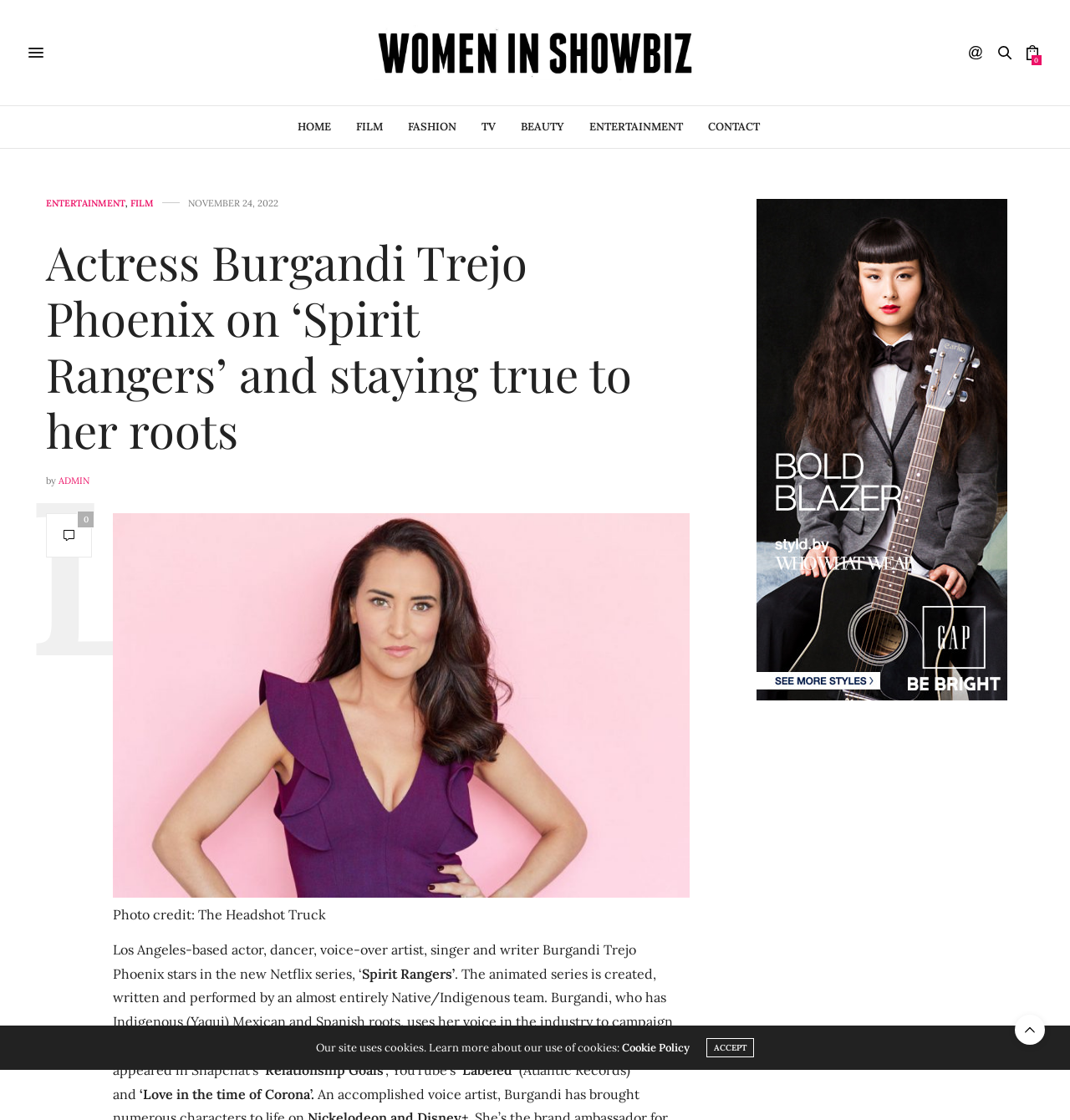Find the bounding box coordinates of the element I should click to carry out the following instruction: "Click on the link to contact us".

None